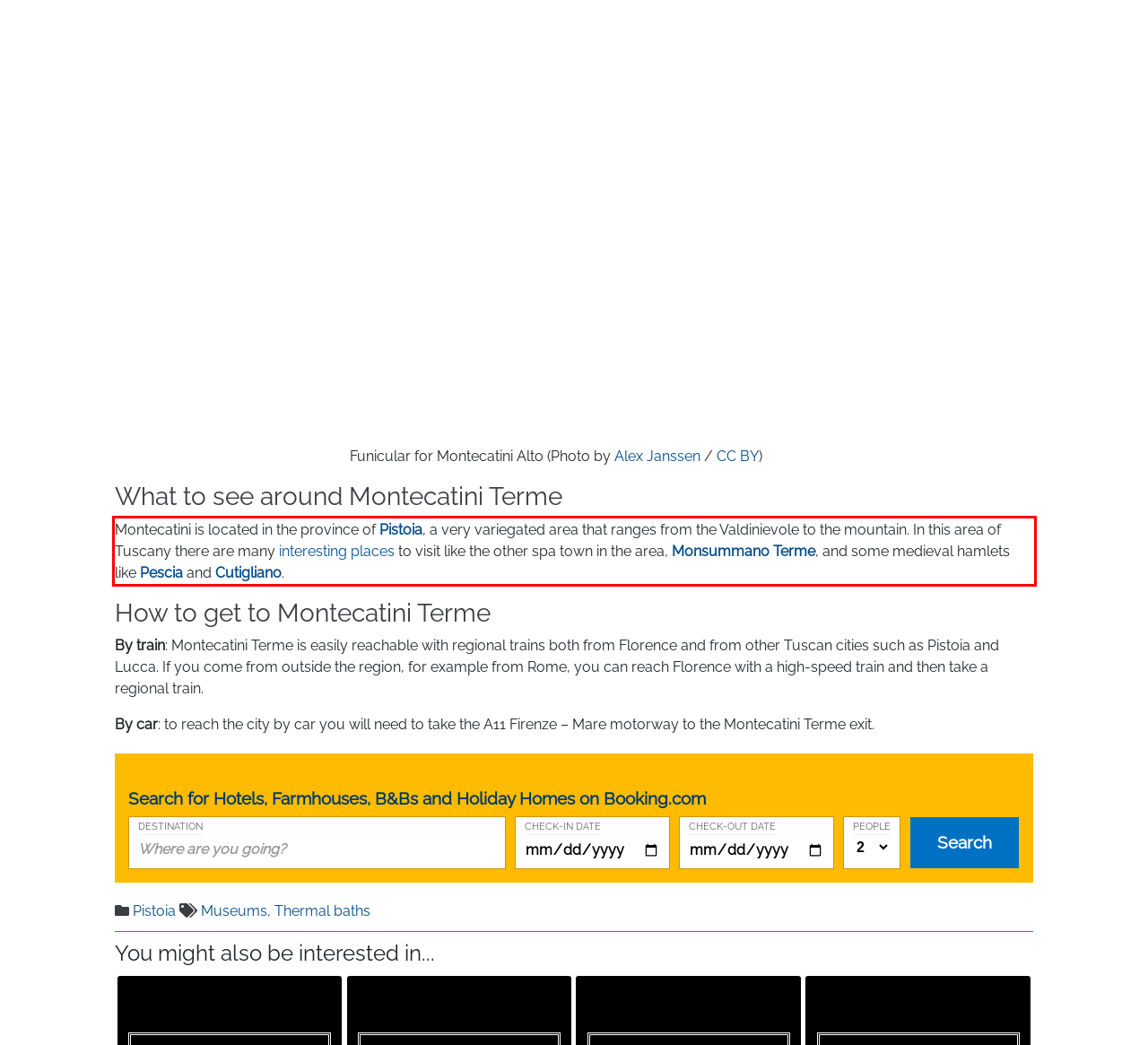Within the screenshot of a webpage, identify the red bounding box and perform OCR to capture the text content it contains.

Montecatini is located in the province of Pistoia, a very variegated area that ranges from the Valdinievole to the mountain. In this area of Tuscany there are many interesting places to visit like the other spa town in the area, Monsummano Terme, and some medieval hamlets like Pescia and Cutigliano.